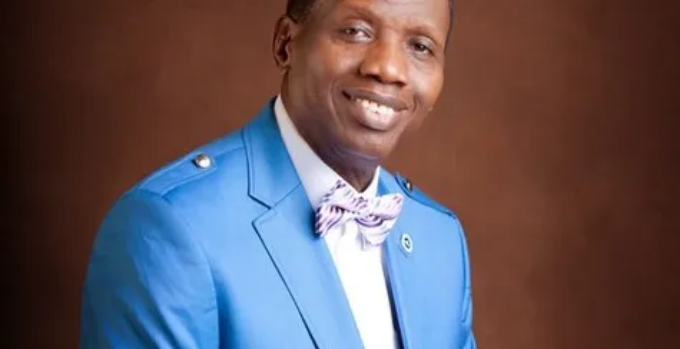What is the background color of the portrait?
Based on the content of the image, thoroughly explain and answer the question.

According to the caption, the backdrop of the image is a 'muted brown', which complements the outfit and adds a professional touch to the portrait.